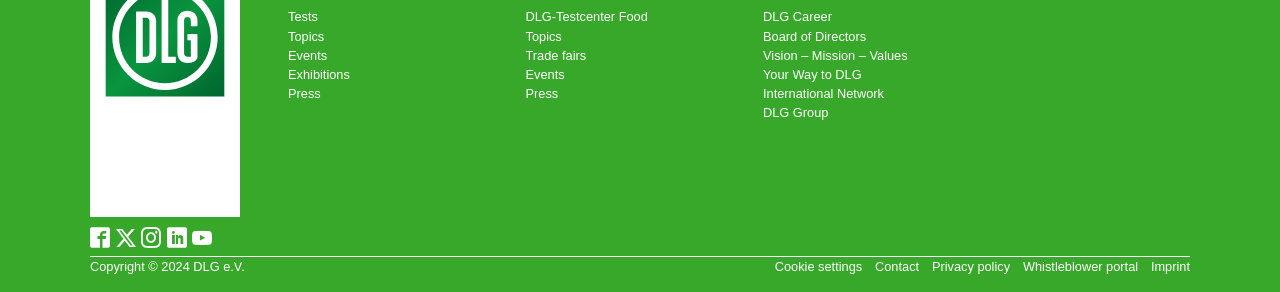Identify the bounding box coordinates for the element you need to click to achieve the following task: "Open Facebook". Provide the bounding box coordinates as four float numbers between 0 and 1, in the form [left, top, right, bottom].

[0.07, 0.771, 0.089, 0.854]